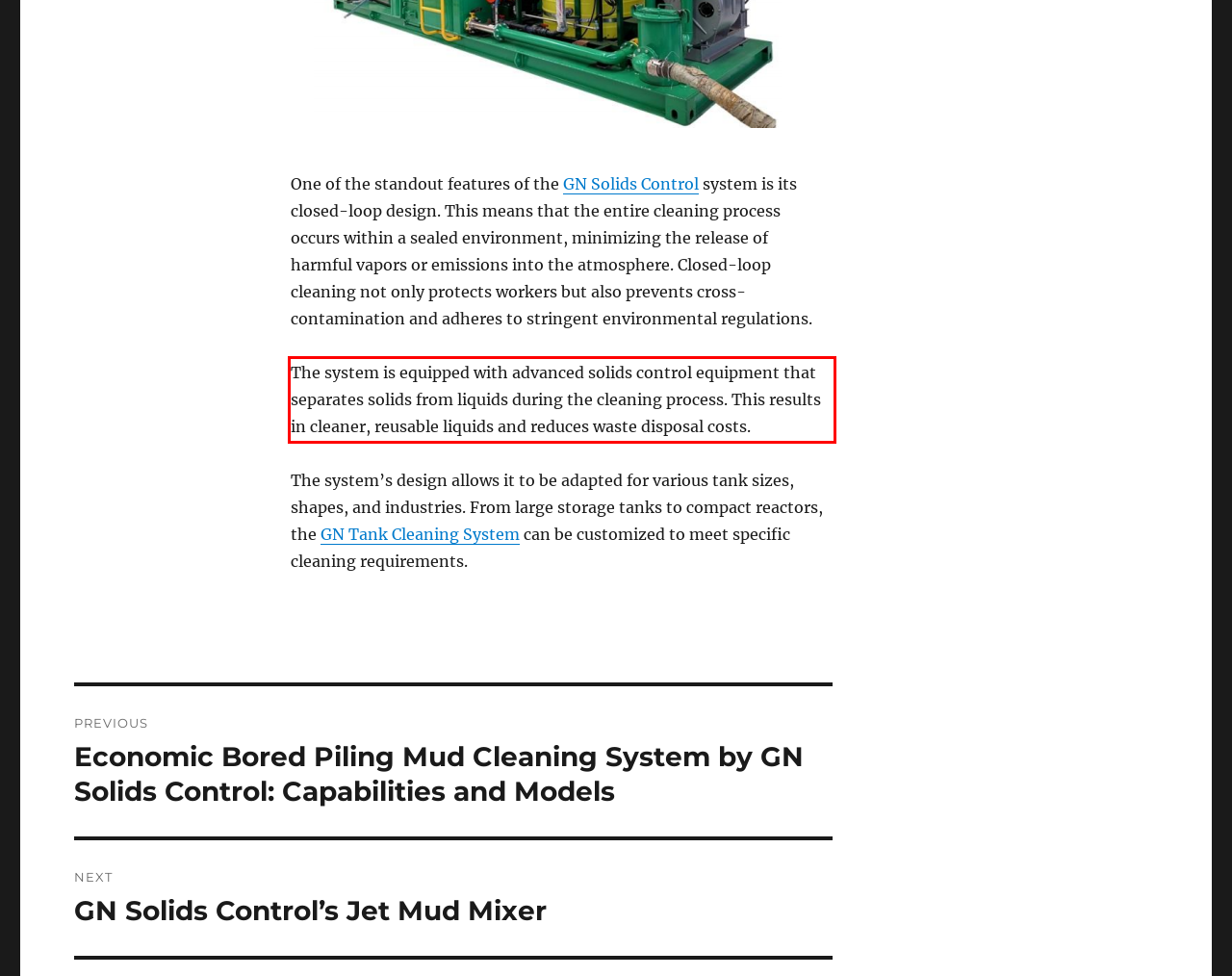You are provided with a screenshot of a webpage containing a red bounding box. Please extract the text enclosed by this red bounding box.

The system is equipped with advanced solids control equipment that separates solids from liquids during the cleaning process. This results in cleaner, reusable liquids and reduces waste disposal costs.